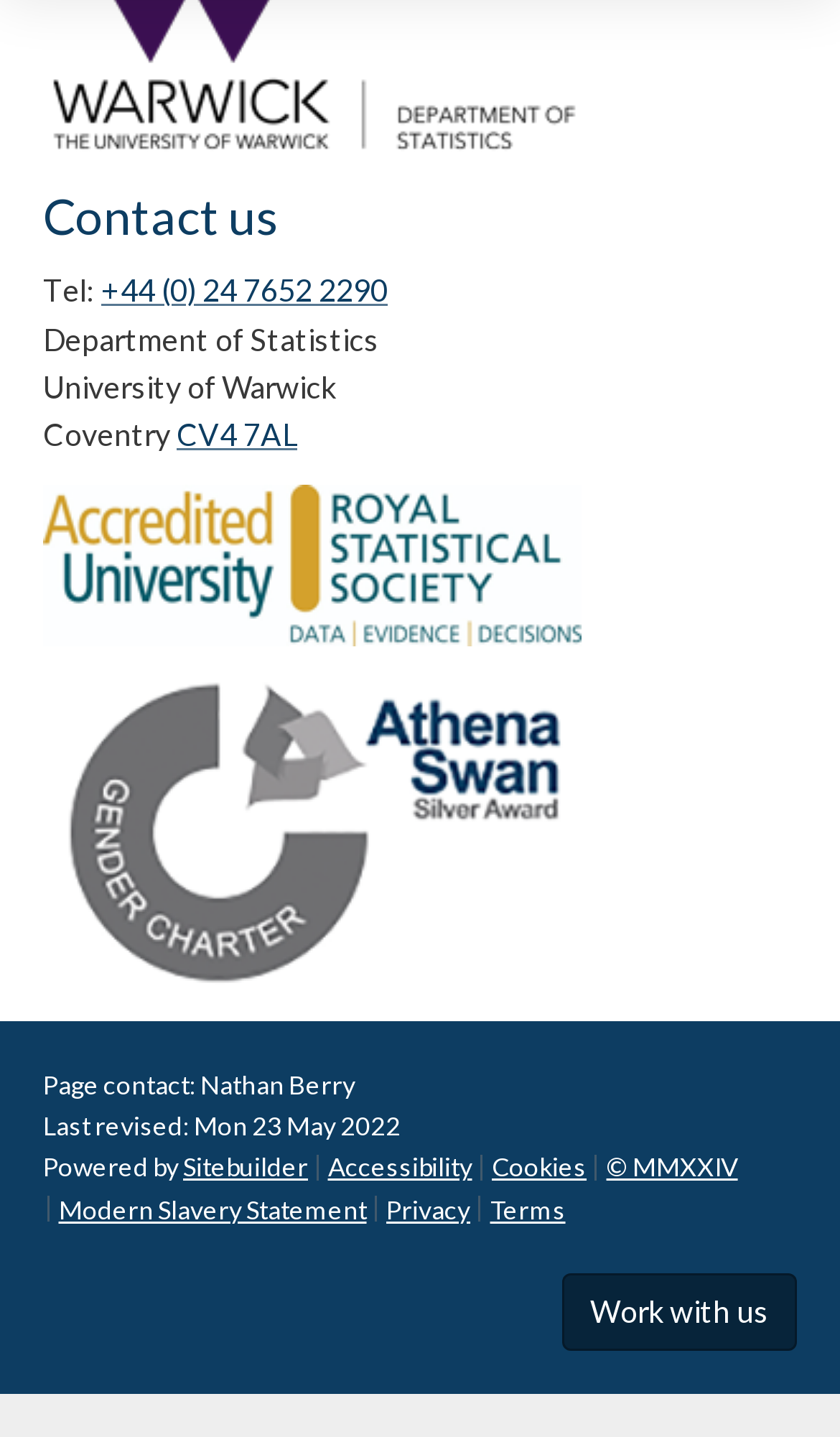Locate the bounding box coordinates of the element you need to click to accomplish the task described by this instruction: "Click the NYU Gallatin School of Individualized Study link".

None